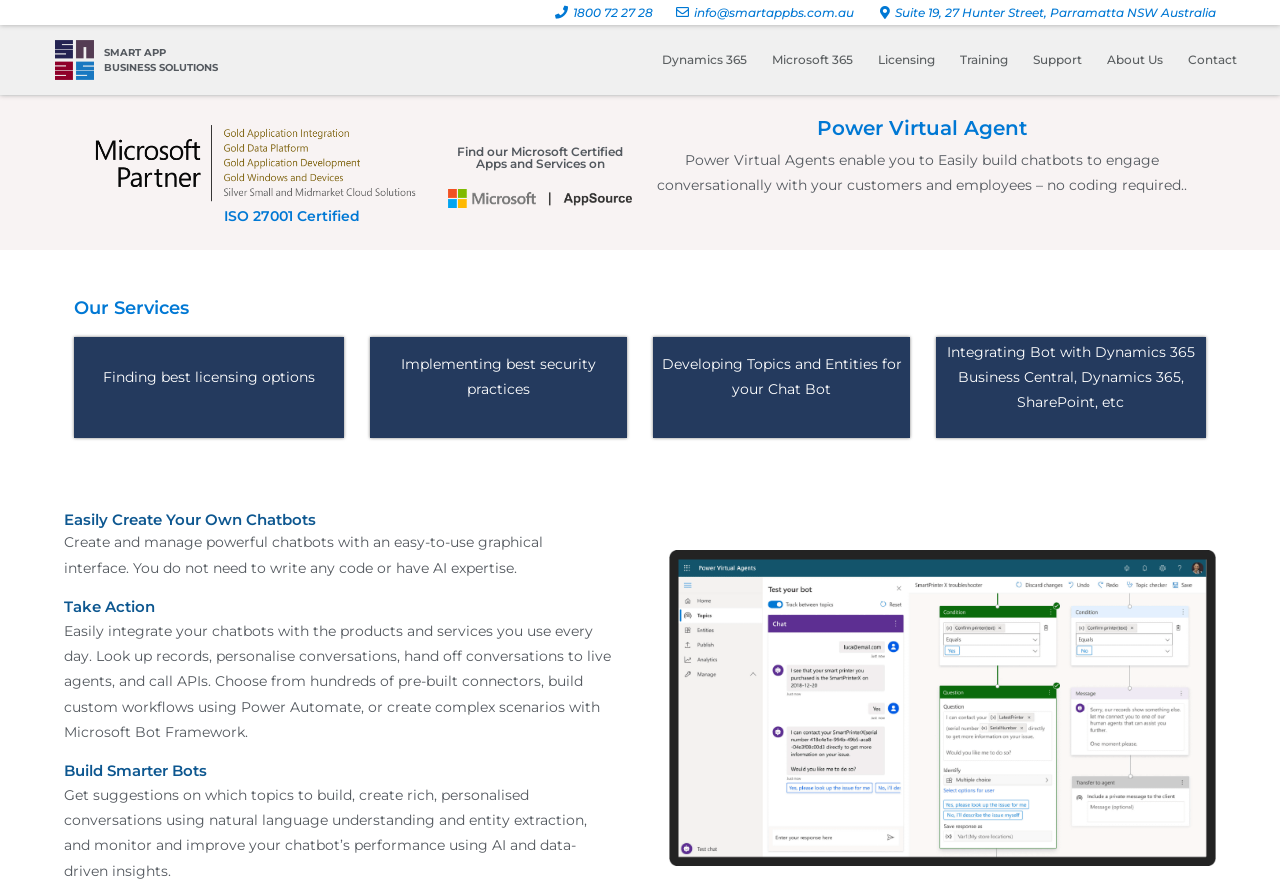Kindly determine the bounding box coordinates for the clickable area to achieve the given instruction: "Learn more about Dynamics 365".

[0.513, 0.042, 0.588, 0.094]